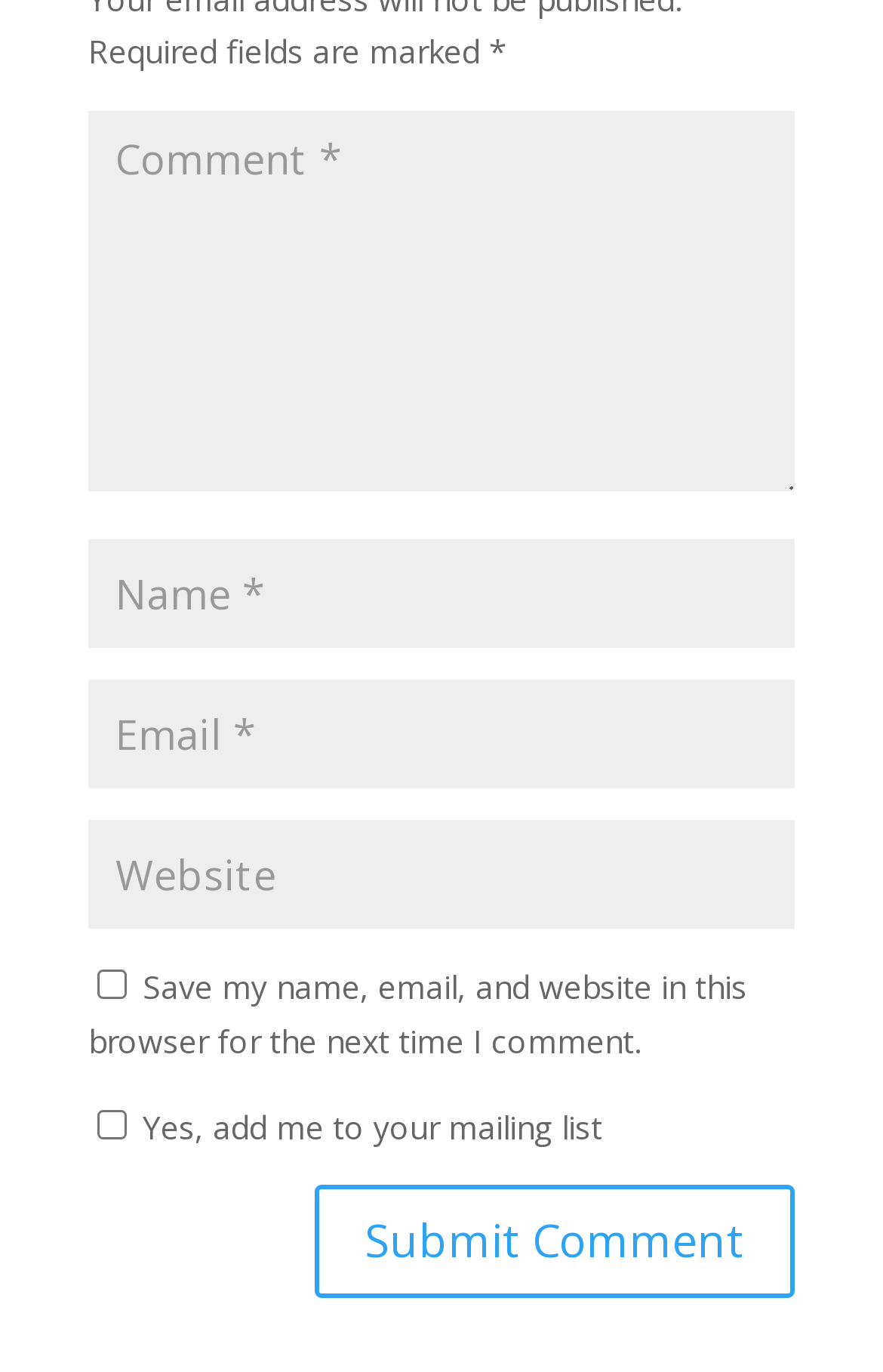Use one word or a short phrase to answer the question provided: 
What is the label of the first textbox?

Comment